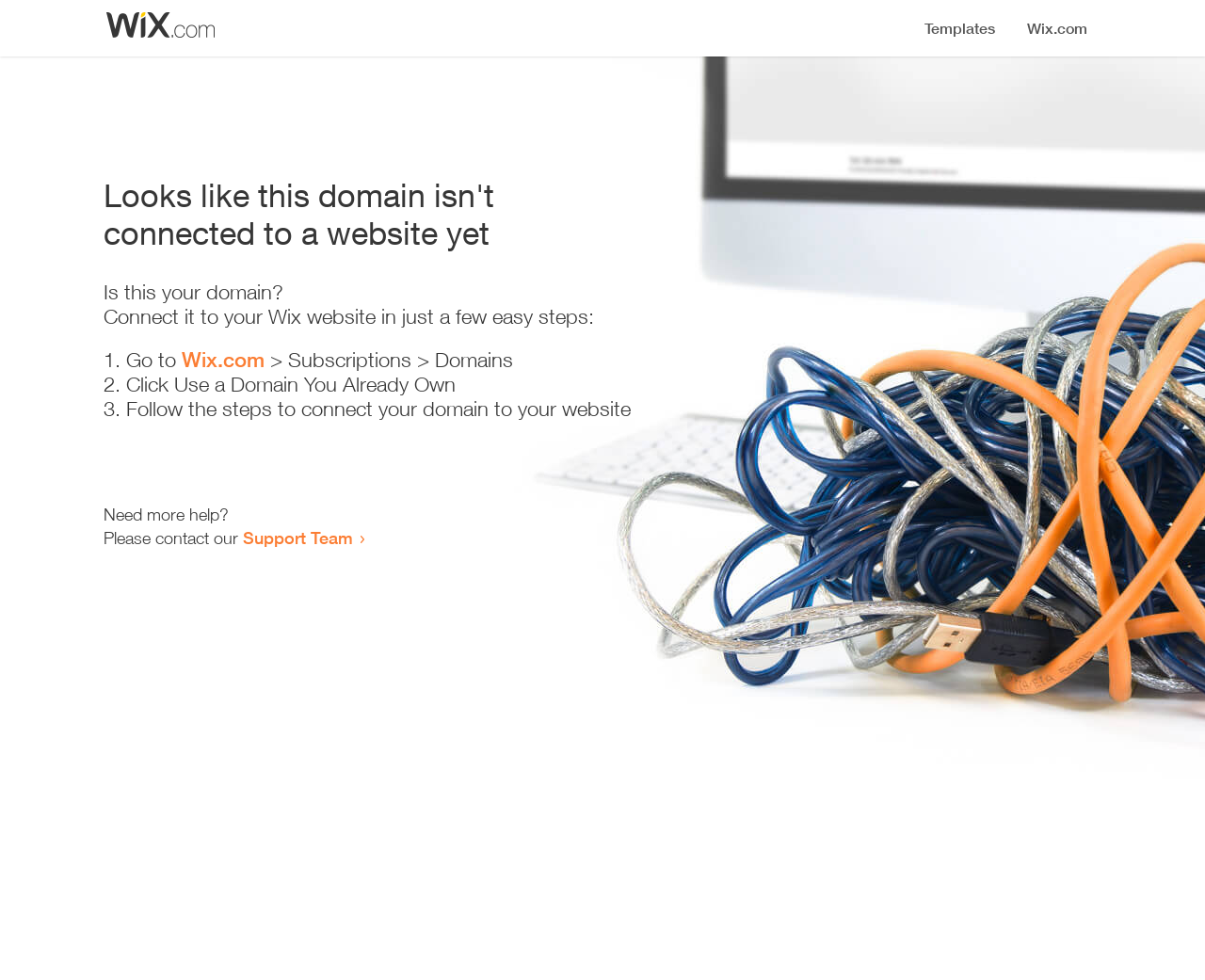Where should the user go to start connecting the domain?
Using the visual information, reply with a single word or short phrase.

Wix.com